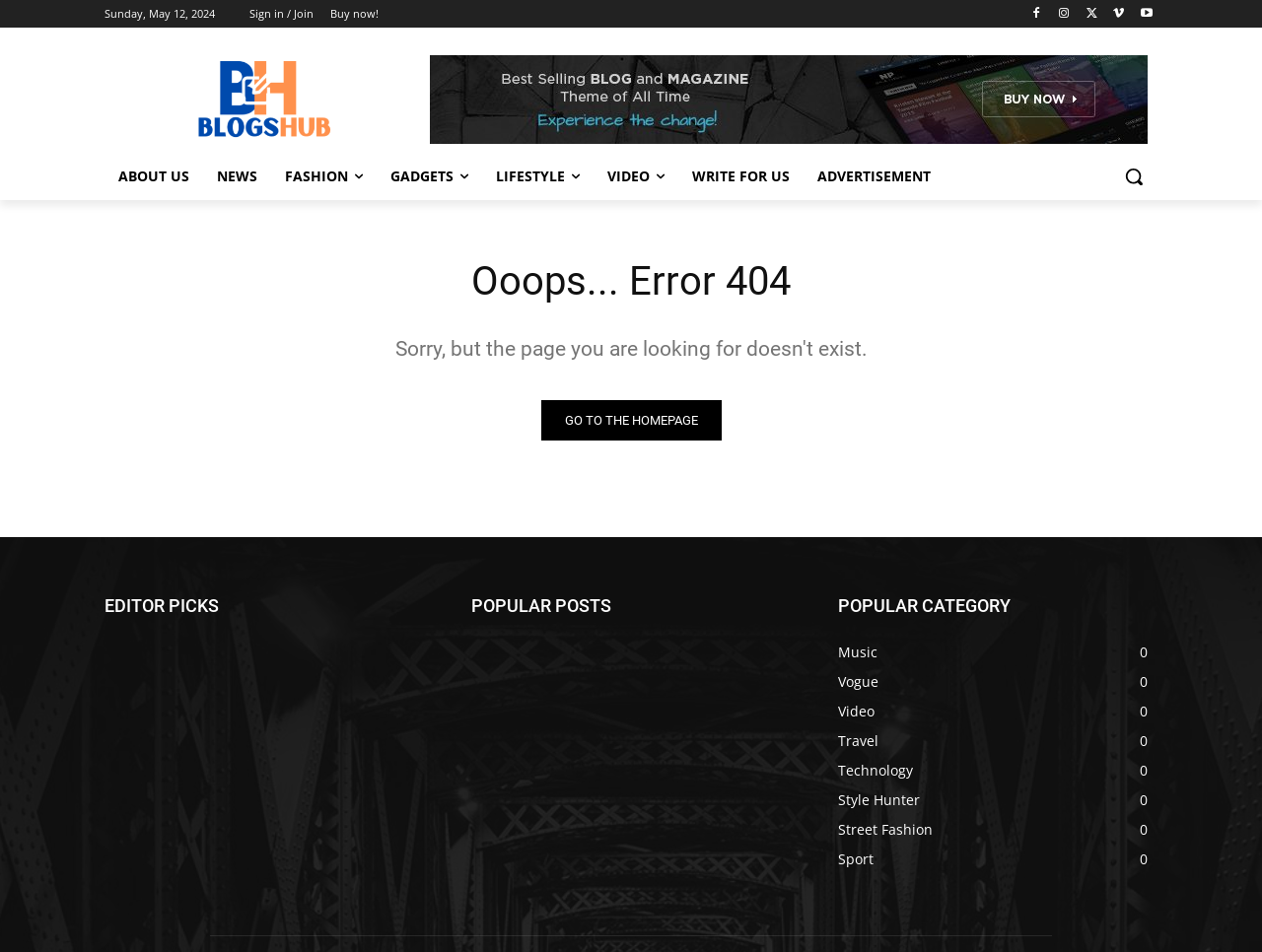What is the date displayed on the webpage?
Using the image provided, answer with just one word or phrase.

Sunday, May 12, 2024